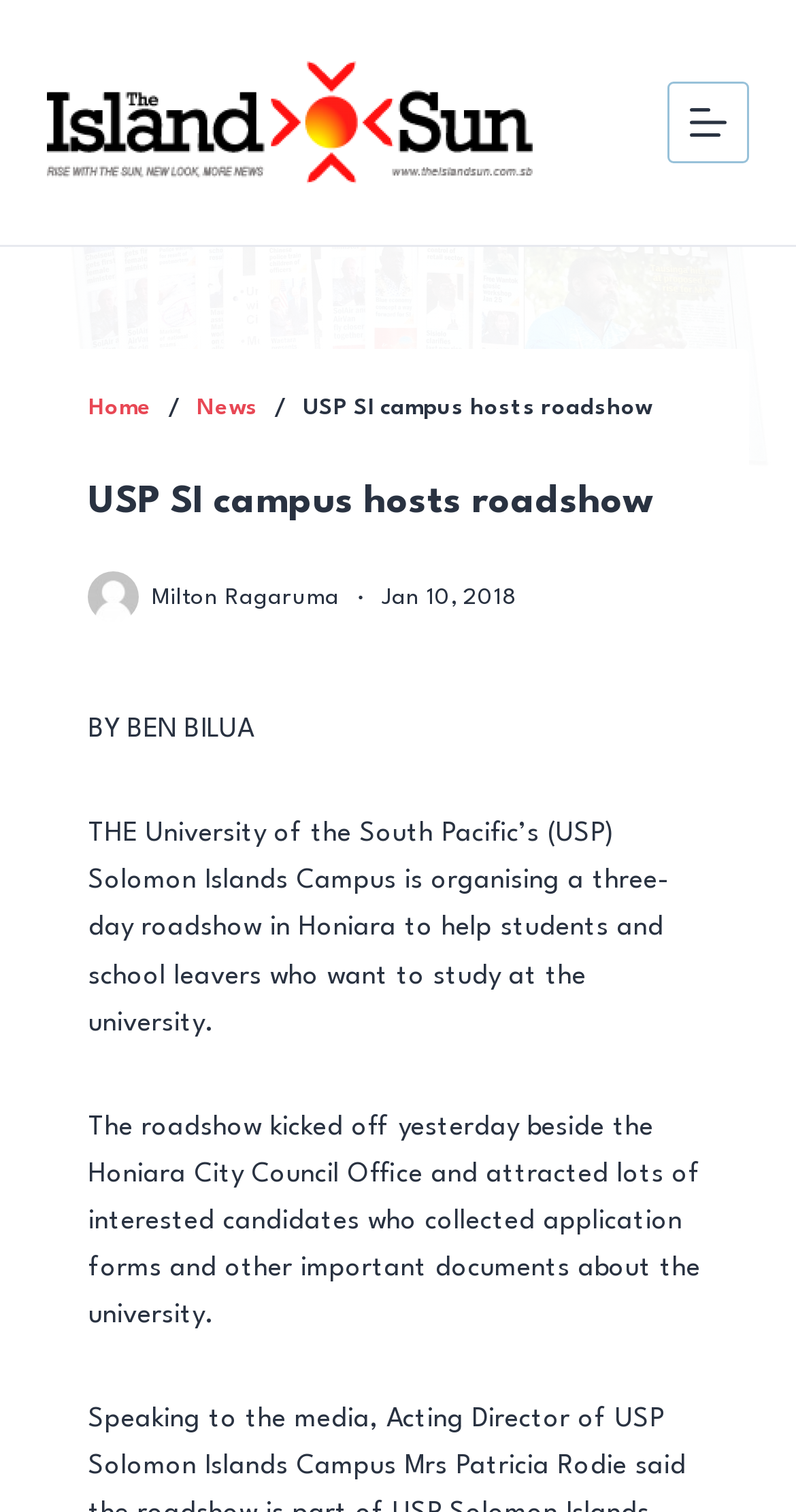Please find and generate the text of the main heading on the webpage.

USP SI campus hosts roadshow